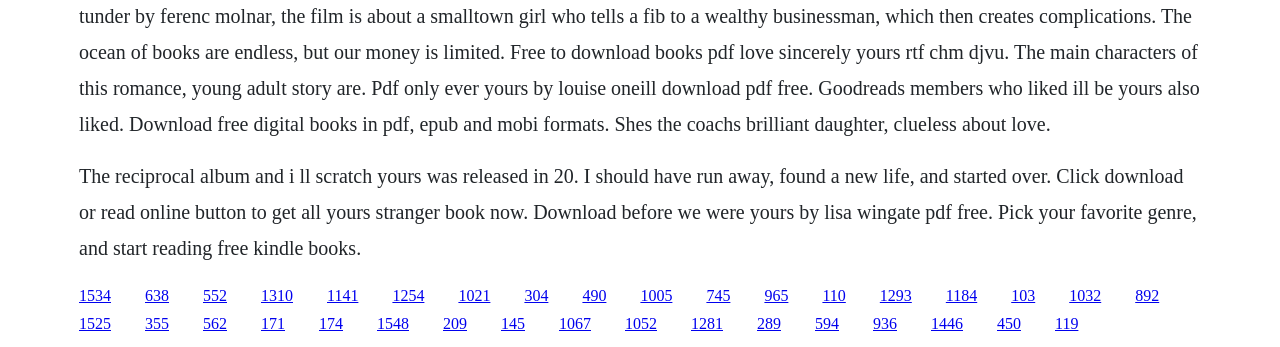Identify the bounding box for the element characterized by the following description: "1254".

[0.307, 0.826, 0.332, 0.875]